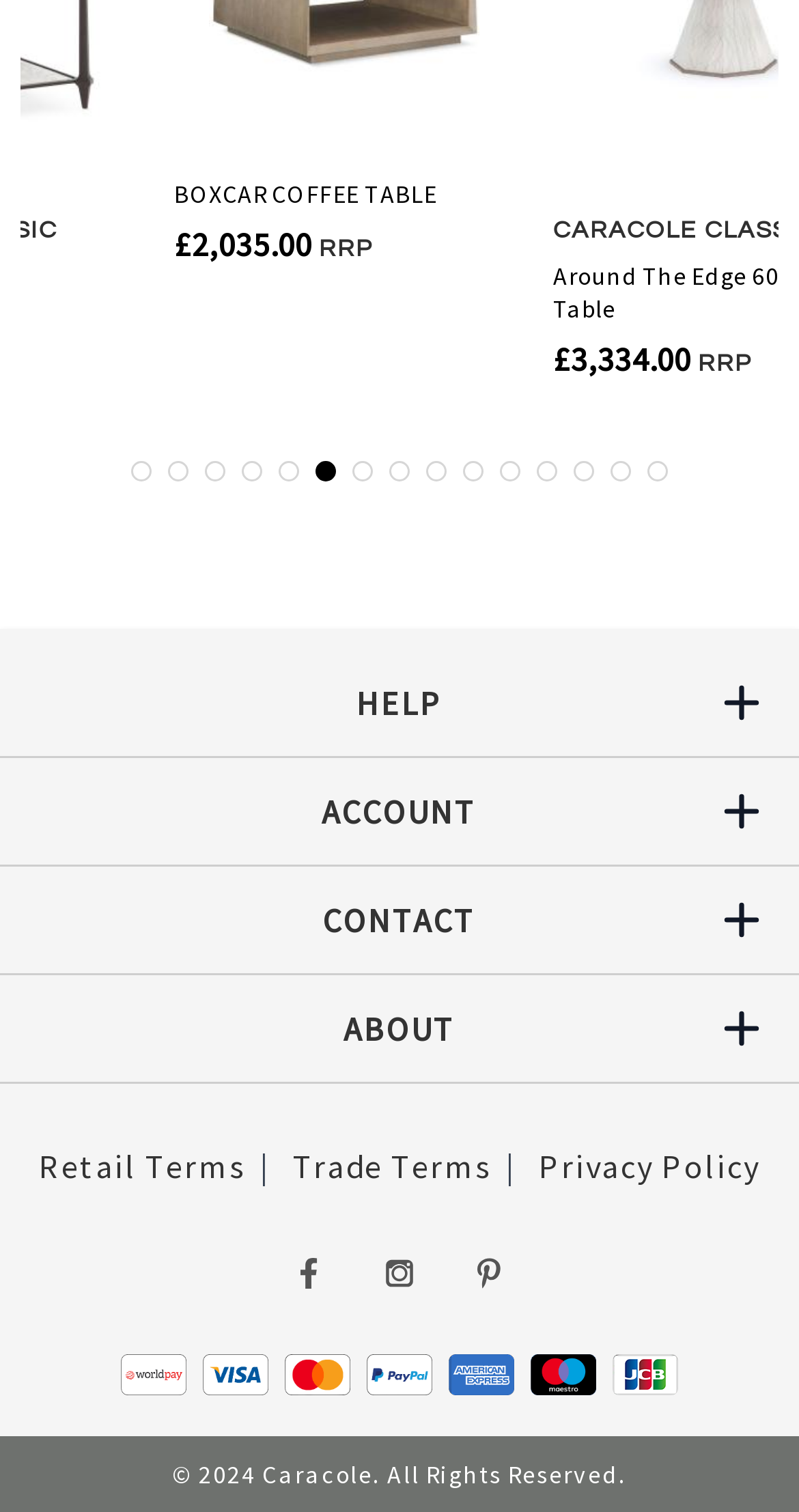Pinpoint the bounding box coordinates for the area that should be clicked to perform the following instruction: "Click on the 'CARACOLE CLASSIC' link".

[0.051, 0.144, 0.379, 0.161]